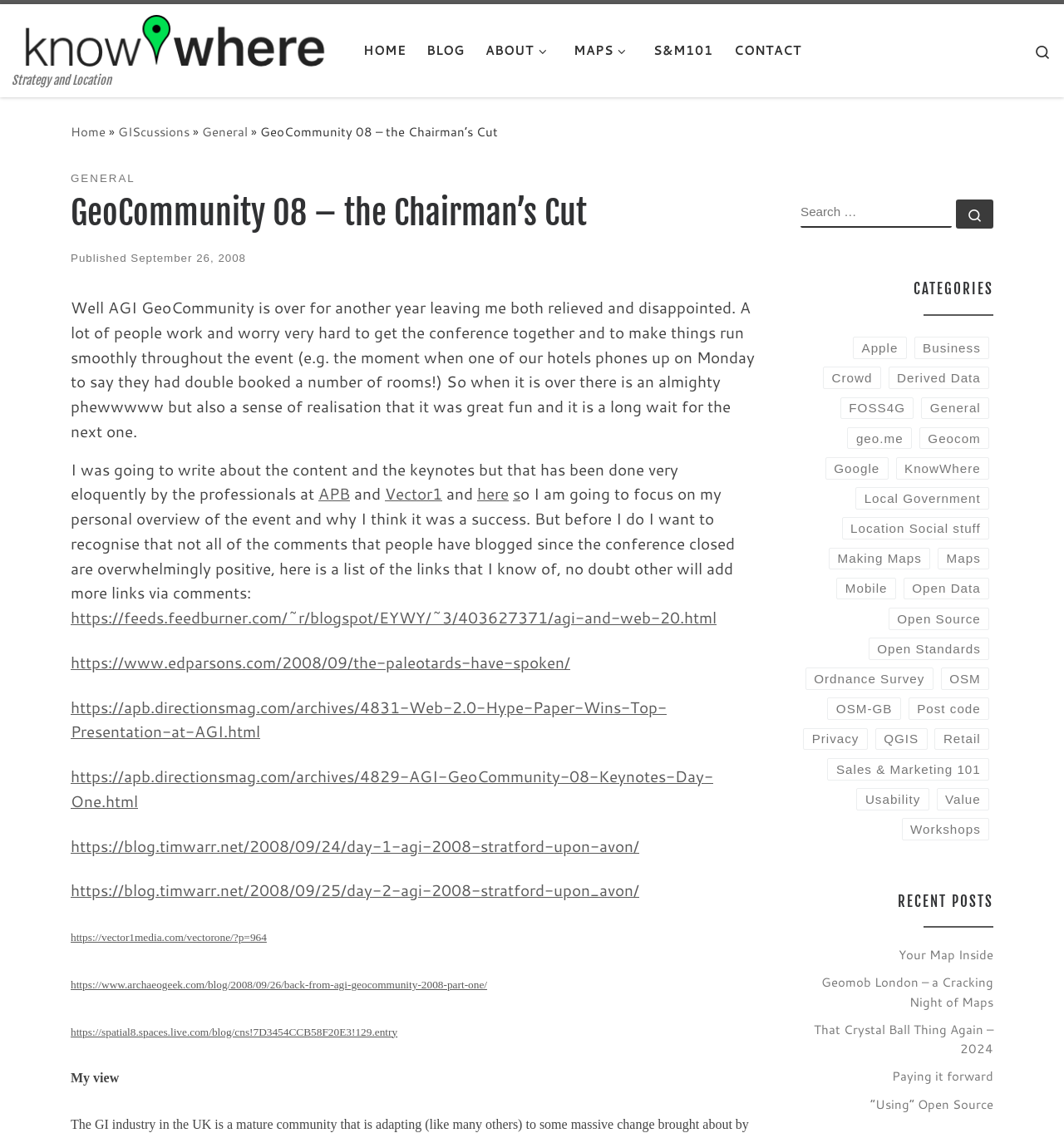Please identify the coordinates of the bounding box for the clickable region that will accomplish this instruction: "Search for something".

[0.898, 0.176, 0.934, 0.202]